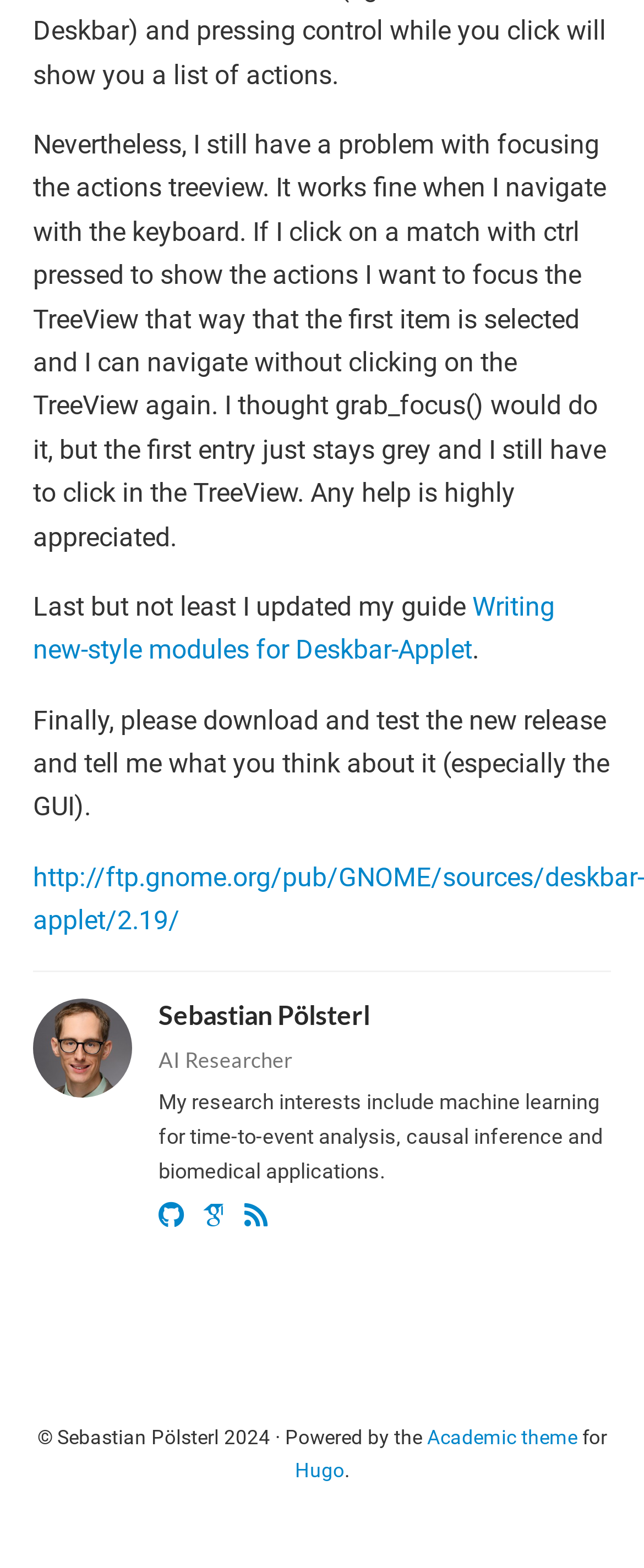Locate the bounding box coordinates of the UI element described by: "Hugo". The bounding box coordinates should consist of four float numbers between 0 and 1, i.e., [left, top, right, bottom].

[0.458, 0.931, 0.535, 0.945]